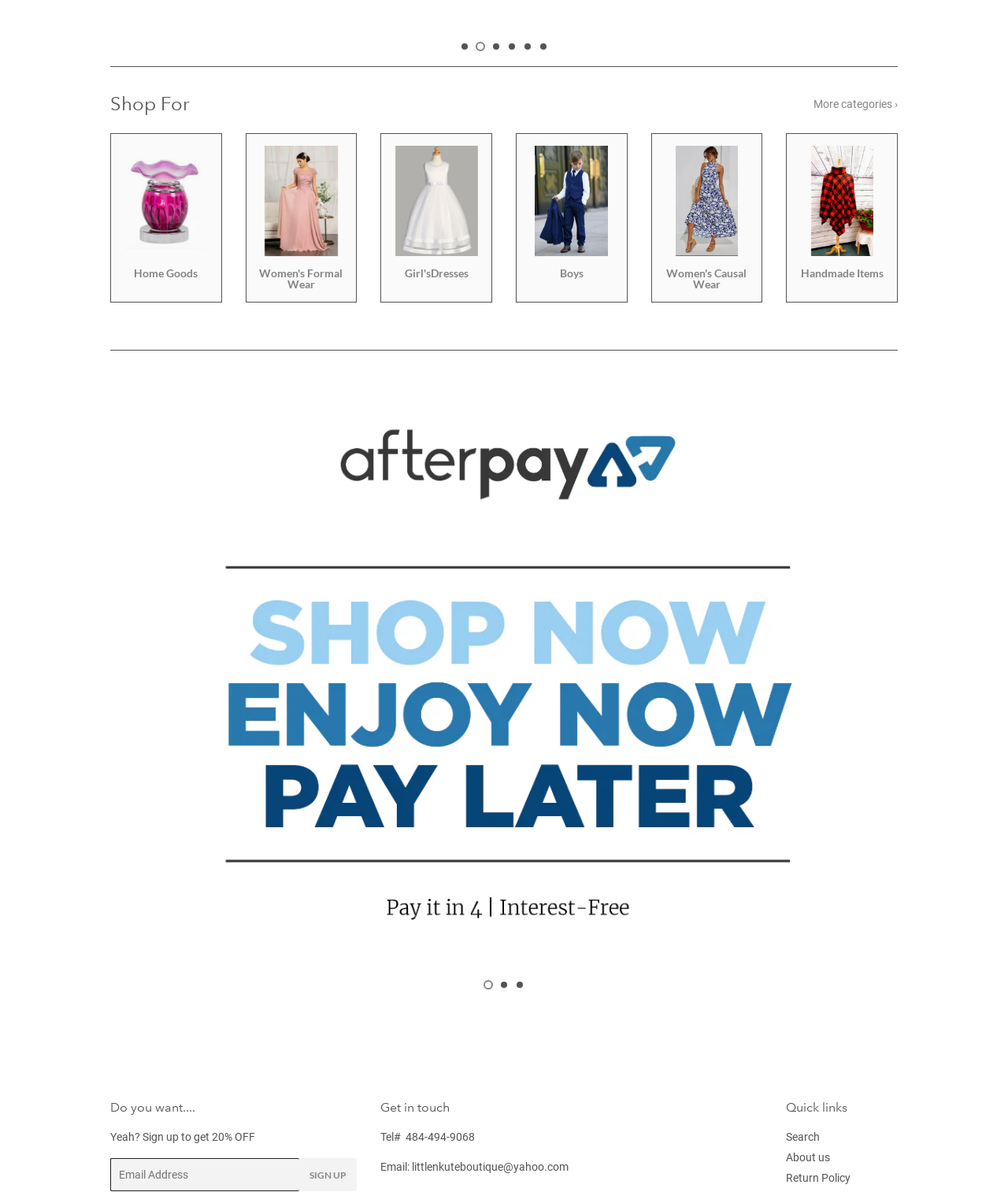Specify the bounding box coordinates of the region I need to click to perform the following instruction: "Enter email address". The coordinates must be four float numbers in the range of 0 to 1, i.e., [left, top, right, bottom].

[0.109, 0.971, 0.297, 0.999]